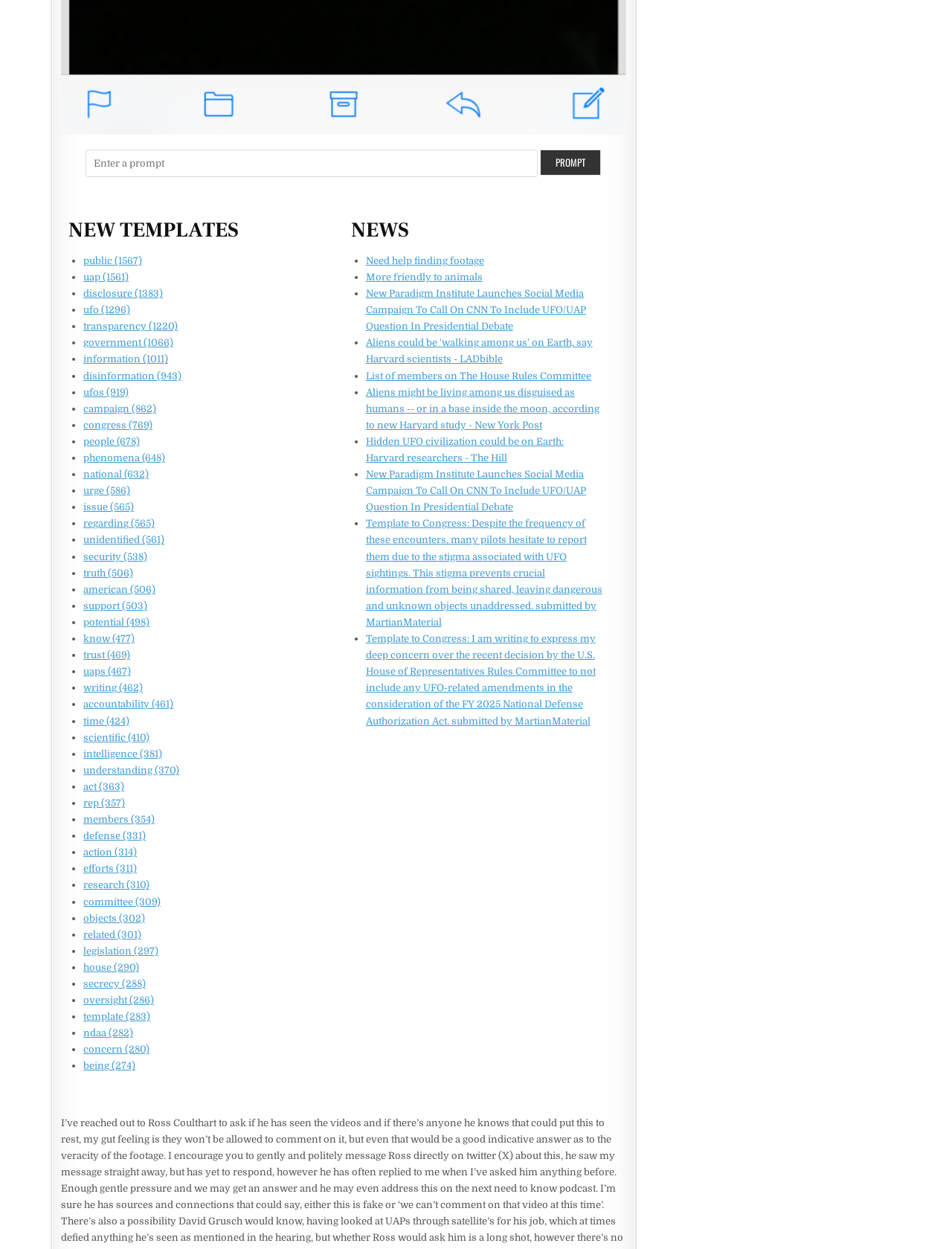Extract the bounding box coordinates for the described element: "Prompt". The coordinates should be represented as four float numbers between 0 and 1: [left, top, right, bottom].

[0.567, 0.12, 0.631, 0.141]